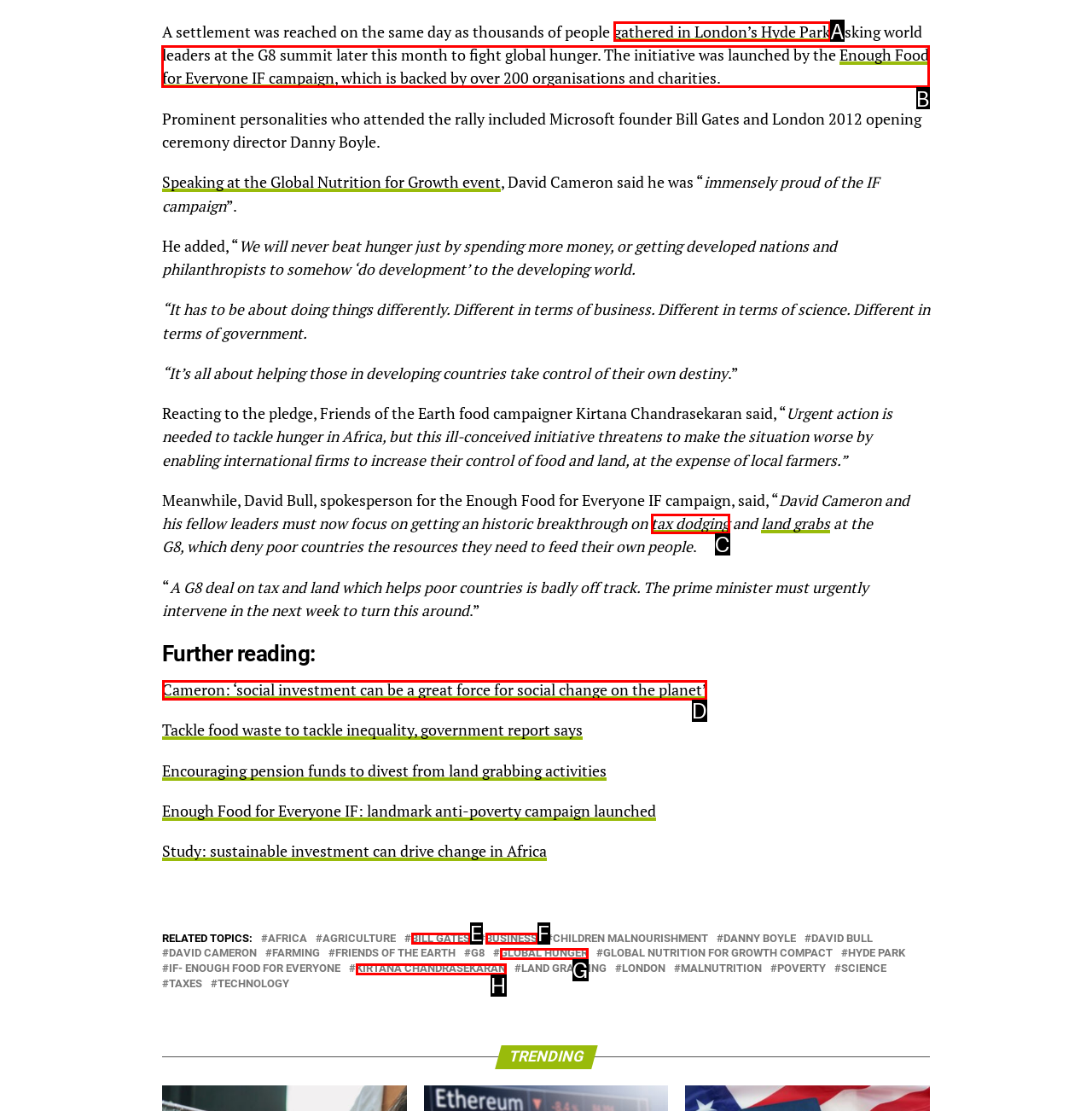Select the letter of the UI element you need to click to complete this task: Get Your Money Back.

None